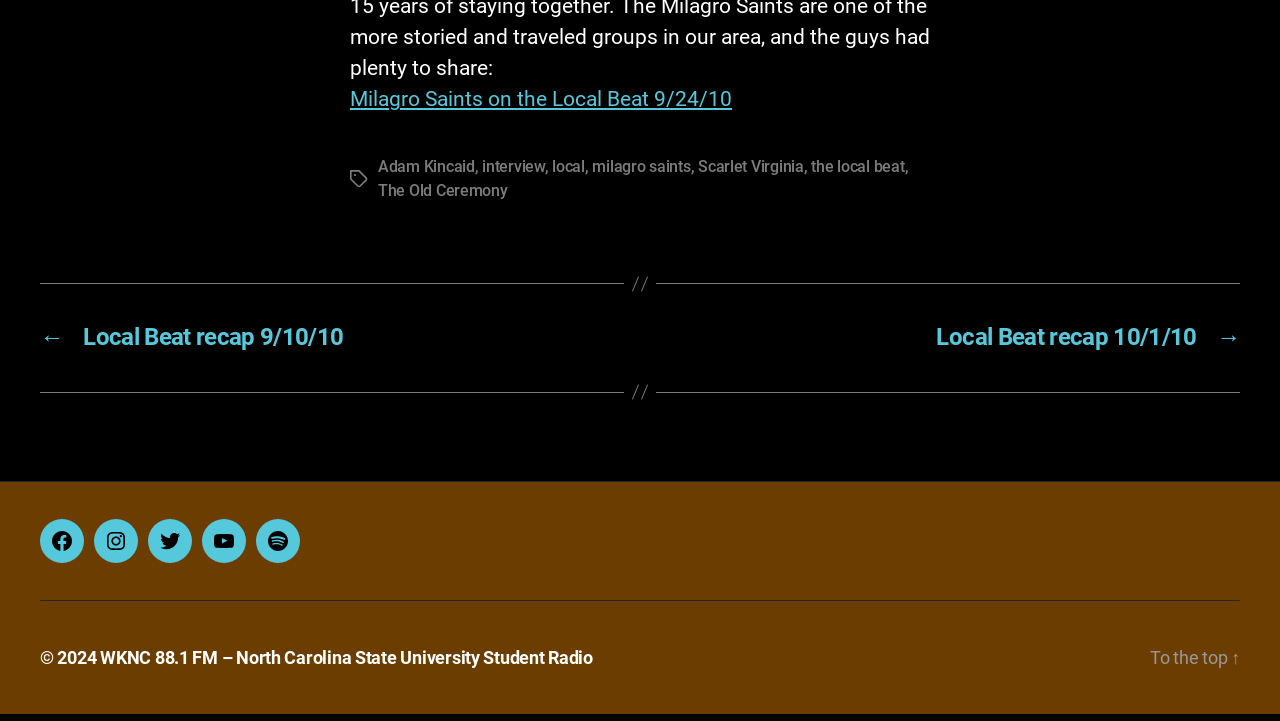For the element described, predict the bounding box coordinates as (top-left x, top-left y, bottom-right x, bottom-right y). All values should be between 0 and 1. Element description: Scarlet Virginia

[0.545, 0.238, 0.628, 0.264]